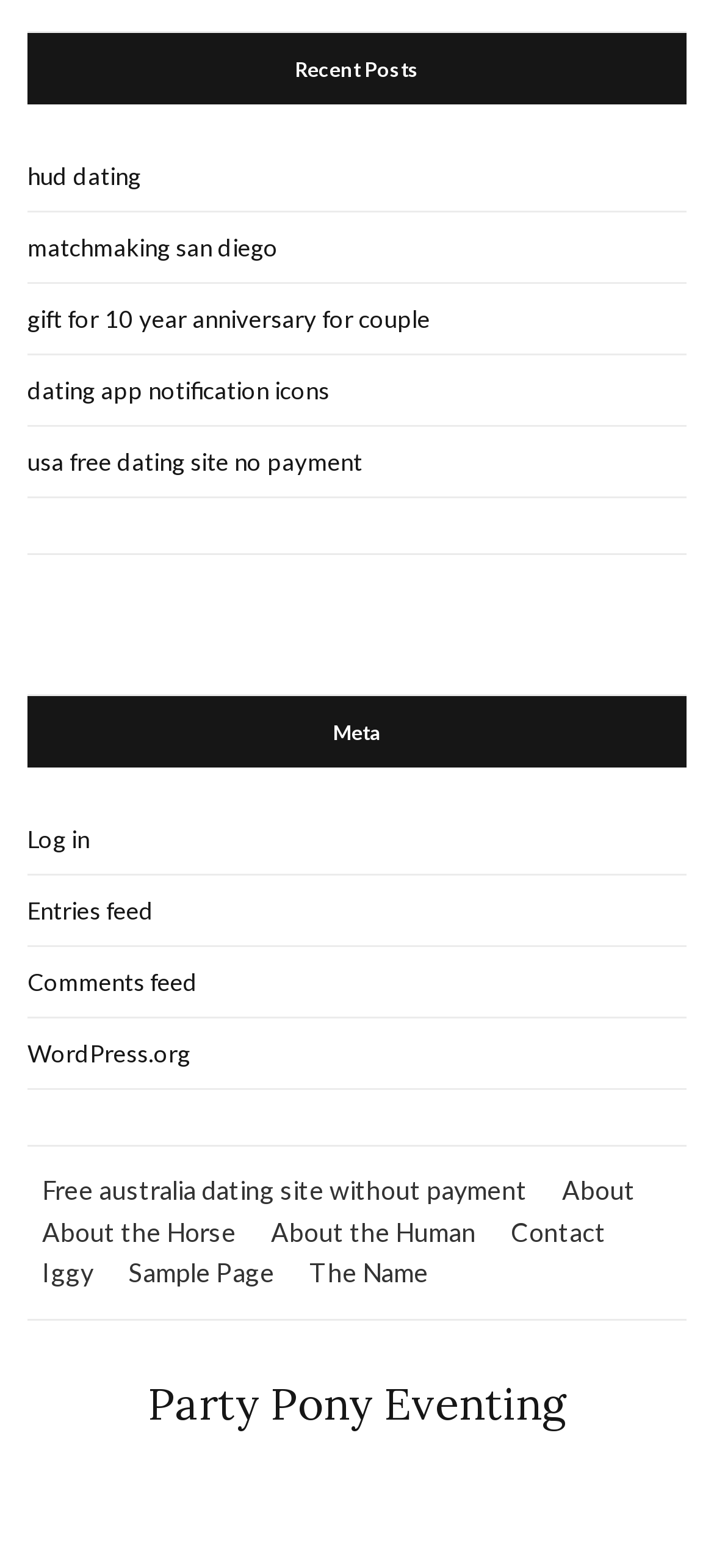Determine the bounding box coordinates for the area that needs to be clicked to fulfill this task: "Check 'Comments feed'". The coordinates must be given as four float numbers between 0 and 1, i.e., [left, top, right, bottom].

[0.038, 0.604, 0.962, 0.649]